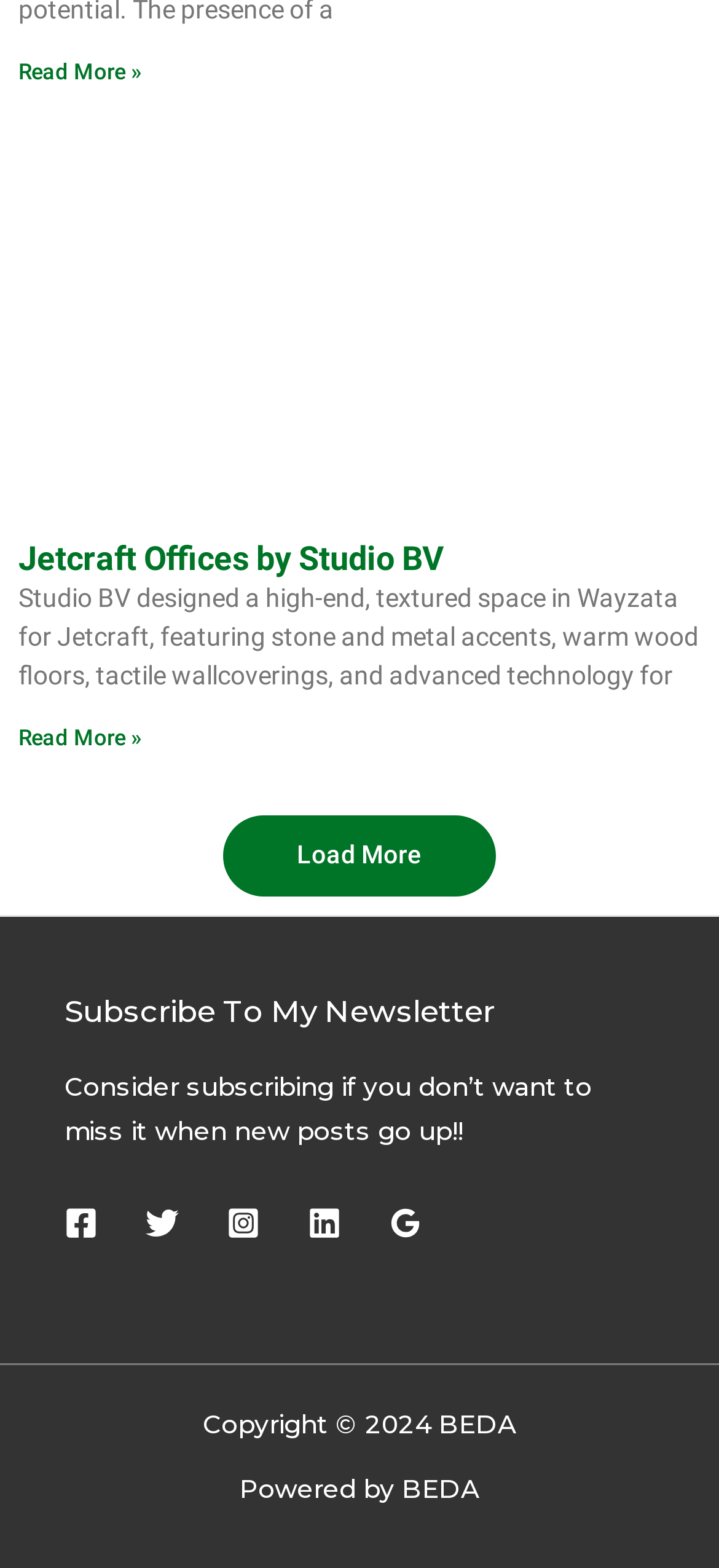What is the purpose of the 'Load More' button?
Answer the question with detailed information derived from the image.

The 'Load More' button is a child of the root element and is positioned at the bottom of the page. Its purpose is likely to load more content, possibly more articles or projects, when clicked.